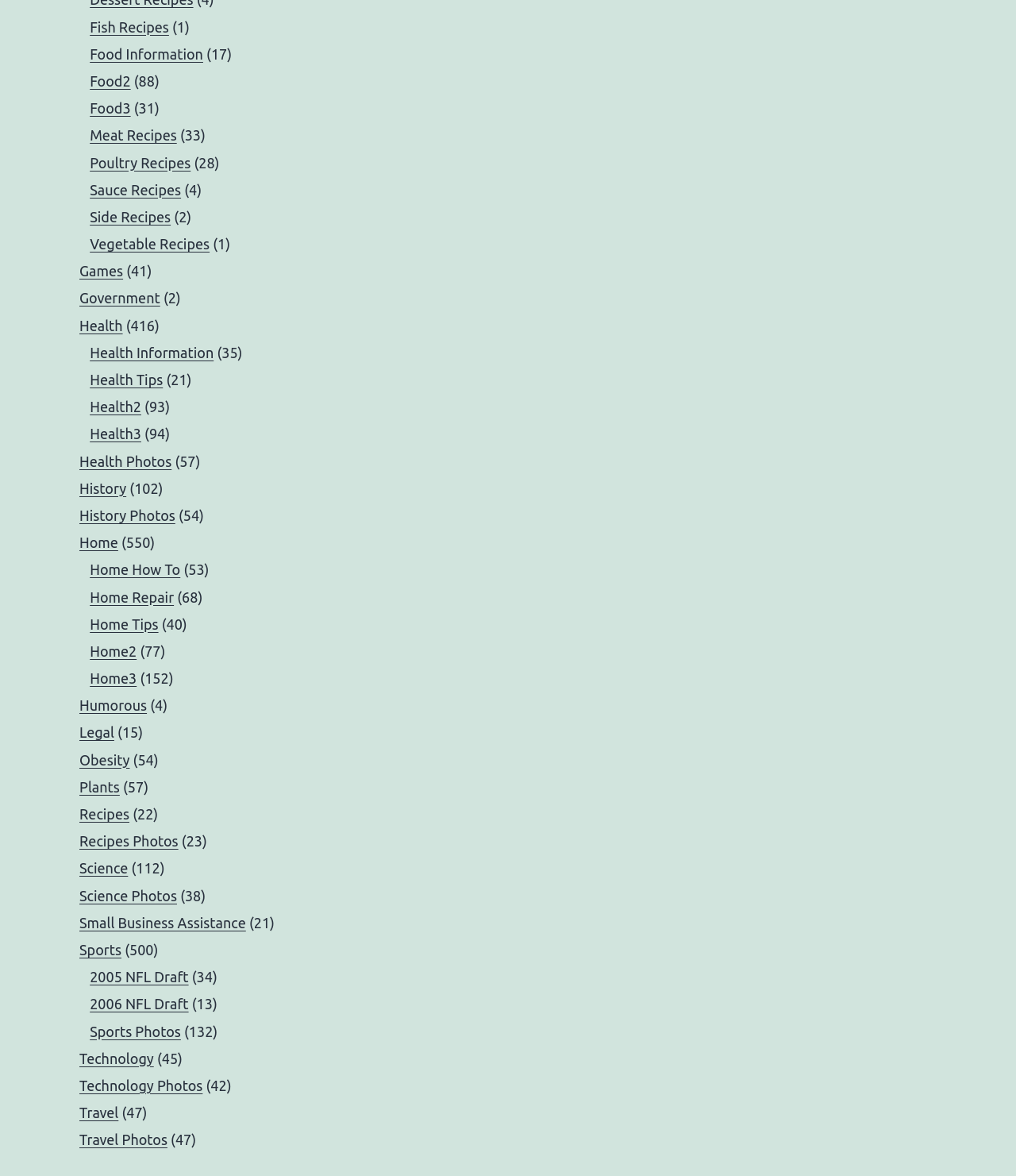Provide a thorough and detailed response to the question by examining the image: 
What is the topic of the link 'Health Information'?

Based on the text 'Health Information' and its proximity to other health-related links, such as 'Health', 'Health Tips', and 'Health Photos', it is likely that the link 'Health Information' is related to health topics.